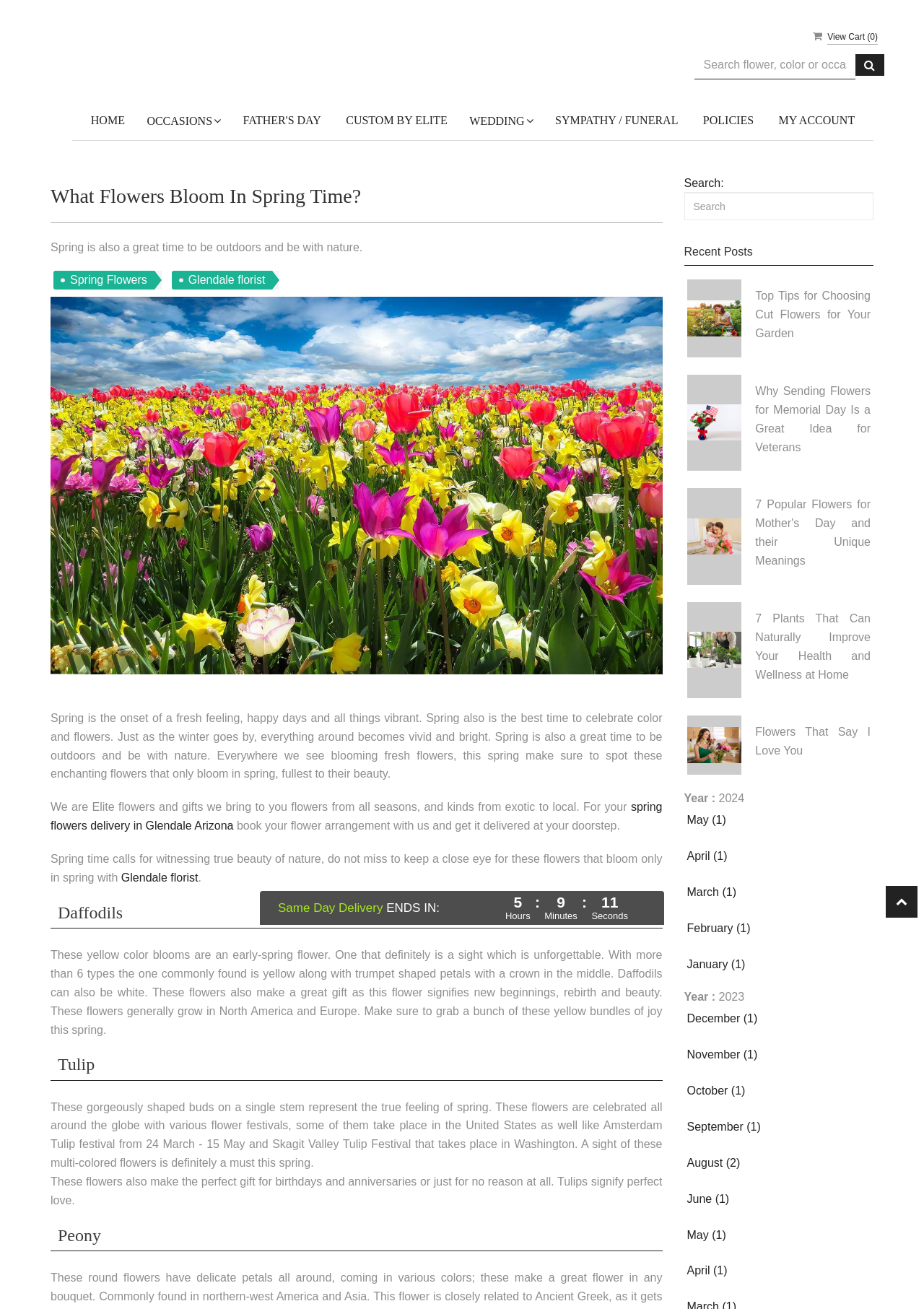Identify and provide the title of the webpage.

What Flowers Bloom In Spring Time?